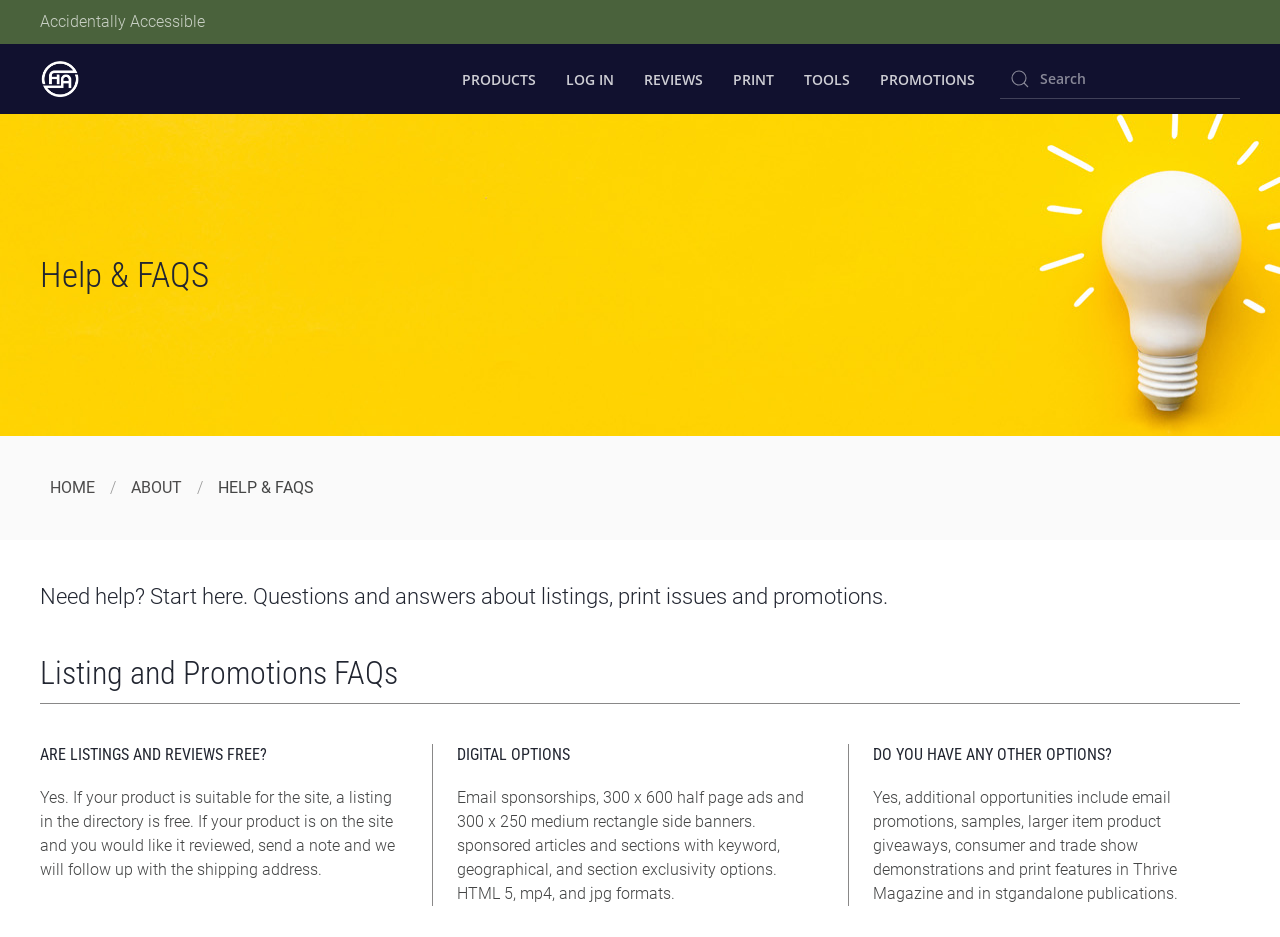Indicate the bounding box coordinates of the element that needs to be clicked to satisfy the following instruction: "Click on 'Skip to main content'". The coordinates should be four float numbers between 0 and 1, i.e., [left, top, right, bottom].

[0.031, 0.045, 0.149, 0.066]